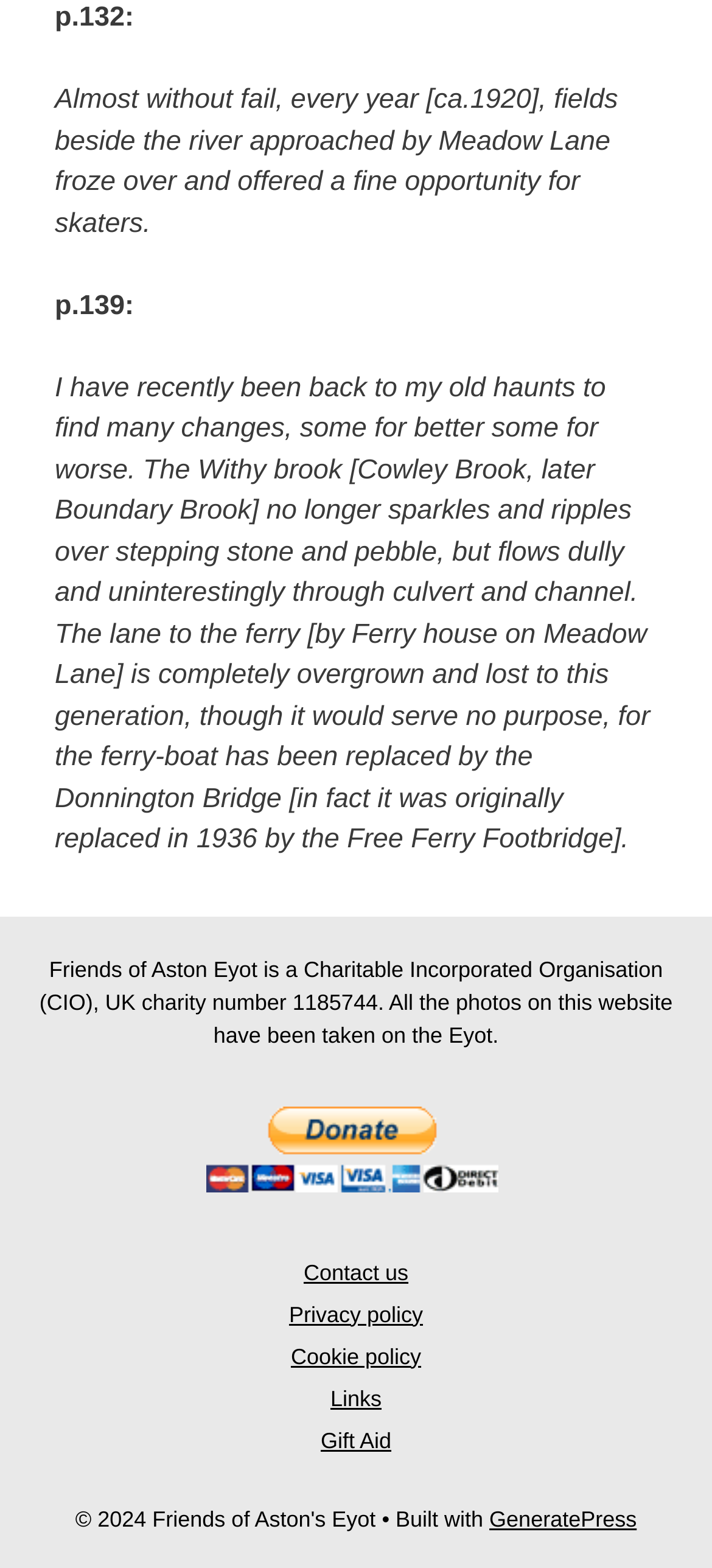What is the theme or topic of the text?
Please answer the question as detailed as possible based on the image.

This answer can be obtained by reading the text in the StaticText elements, which mentions 'Aston Eyot' and describes scenes and changes in the area.